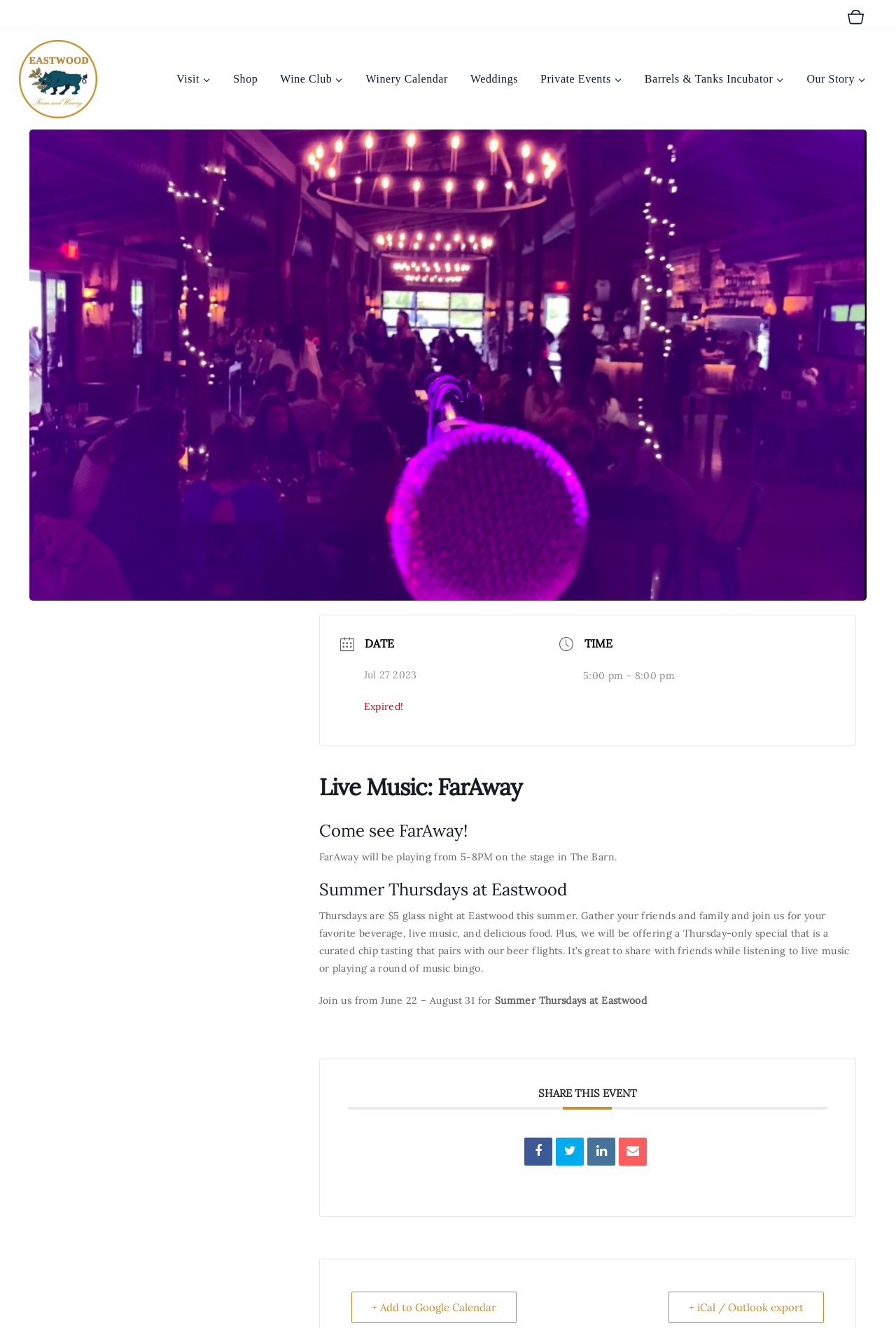Please find and report the primary heading text from the webpage.

Live Music: FarAway